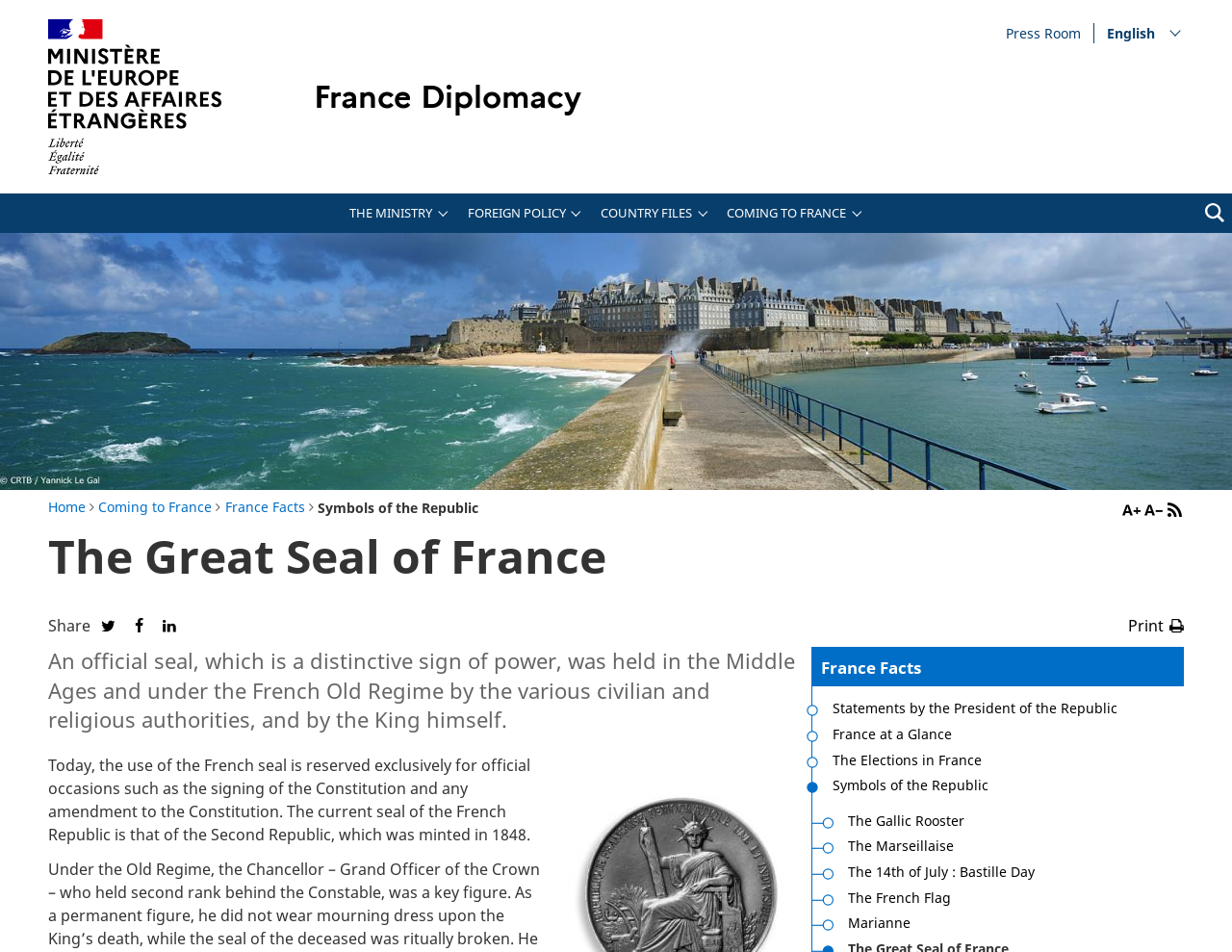Locate the bounding box coordinates of the area you need to click to fulfill this instruction: 'Increase text size'. The coordinates must be in the form of four float numbers ranging from 0 to 1: [left, top, right, bottom].

[0.911, 0.528, 0.925, 0.547]